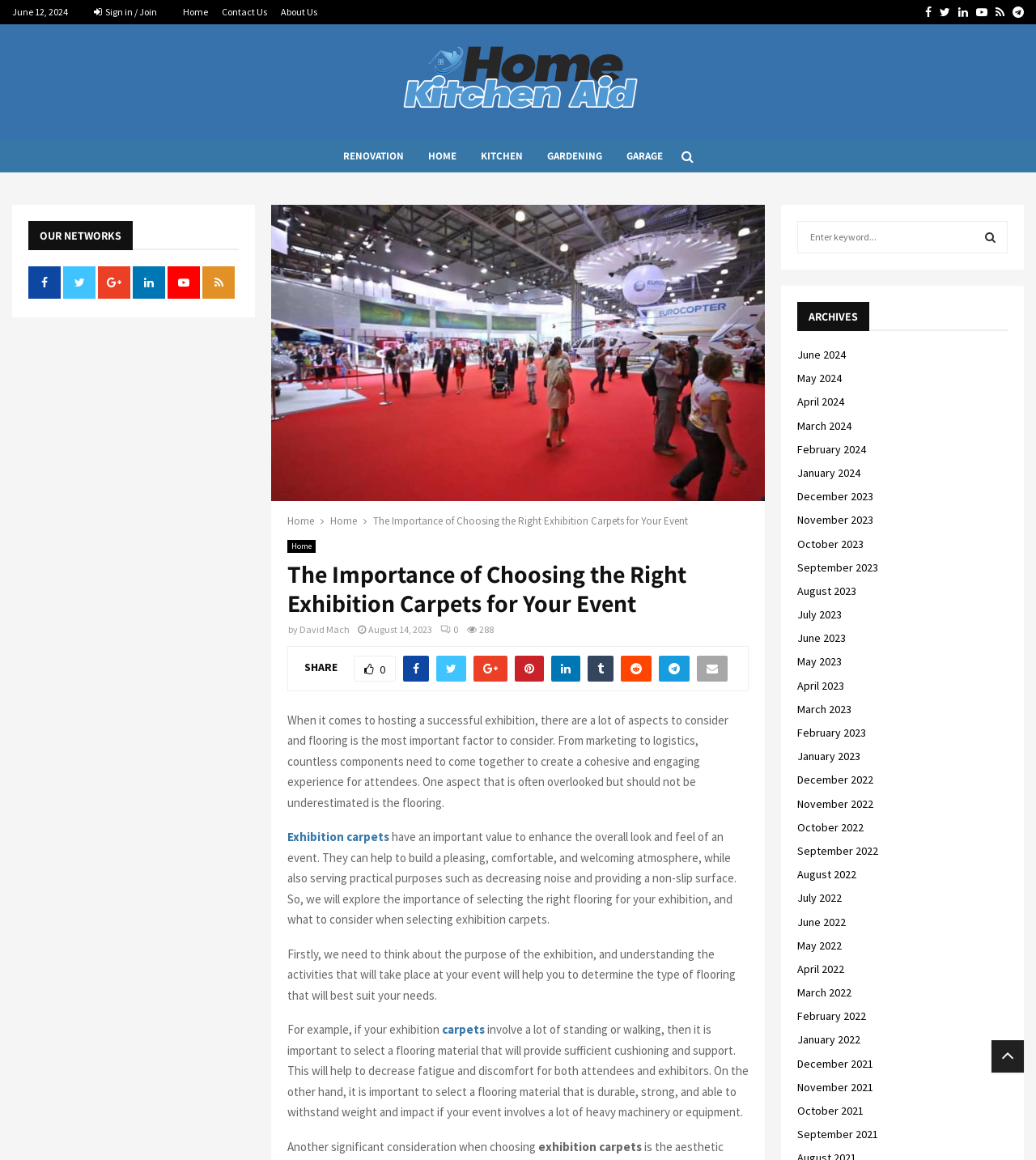Please provide a comprehensive response to the question below by analyzing the image: 
What is the purpose of exhibition carpets?

According to the article, exhibition carpets have an important value to enhance the overall look and feel of an event. They can help to build a pleasing, comfortable, and welcoming atmosphere, while also serving practical purposes such as decreasing noise and providing a non-slip surface.